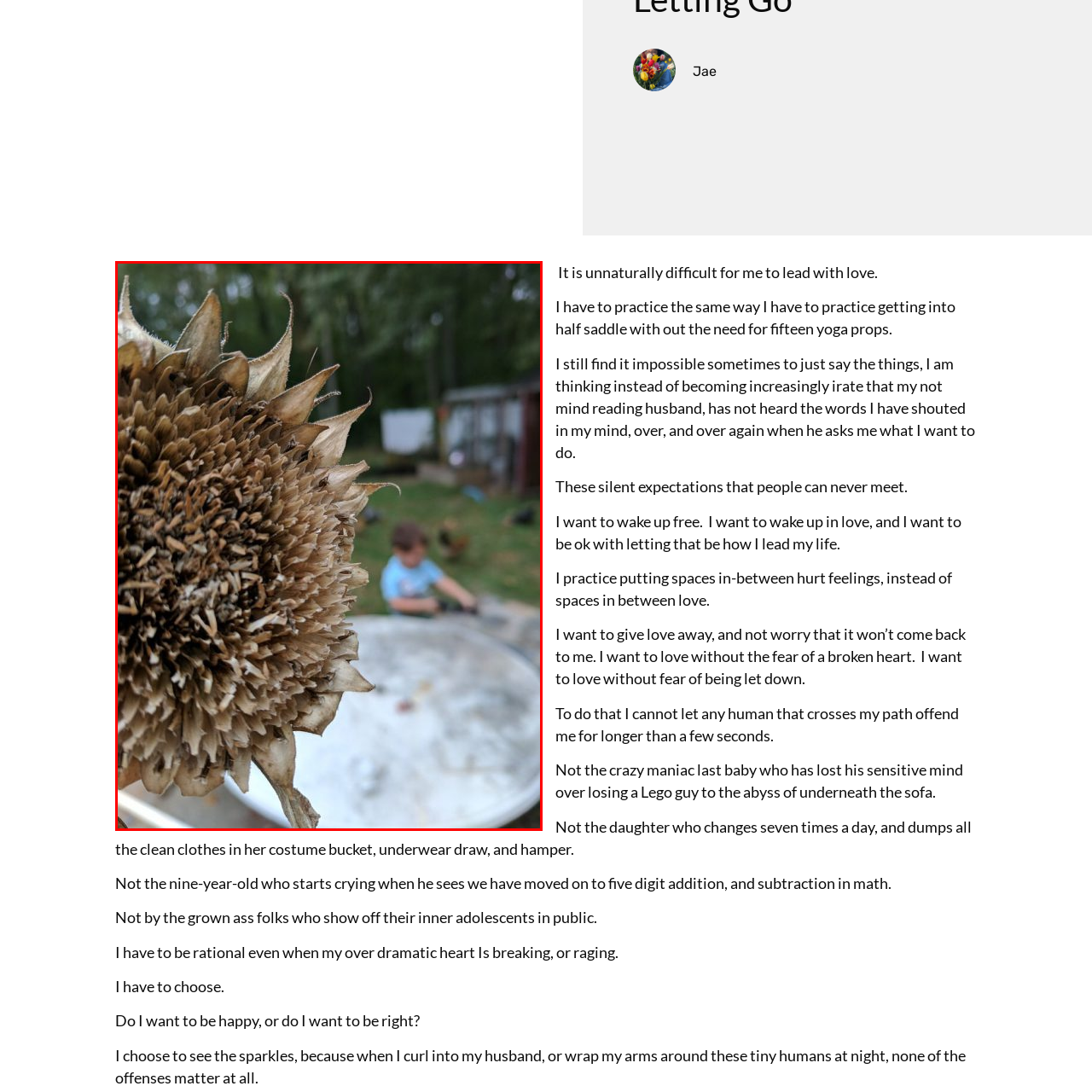Pay attention to the area highlighted by the red boundary and answer the question with a single word or short phrase: 
What is the setting of the image?

Natural environment